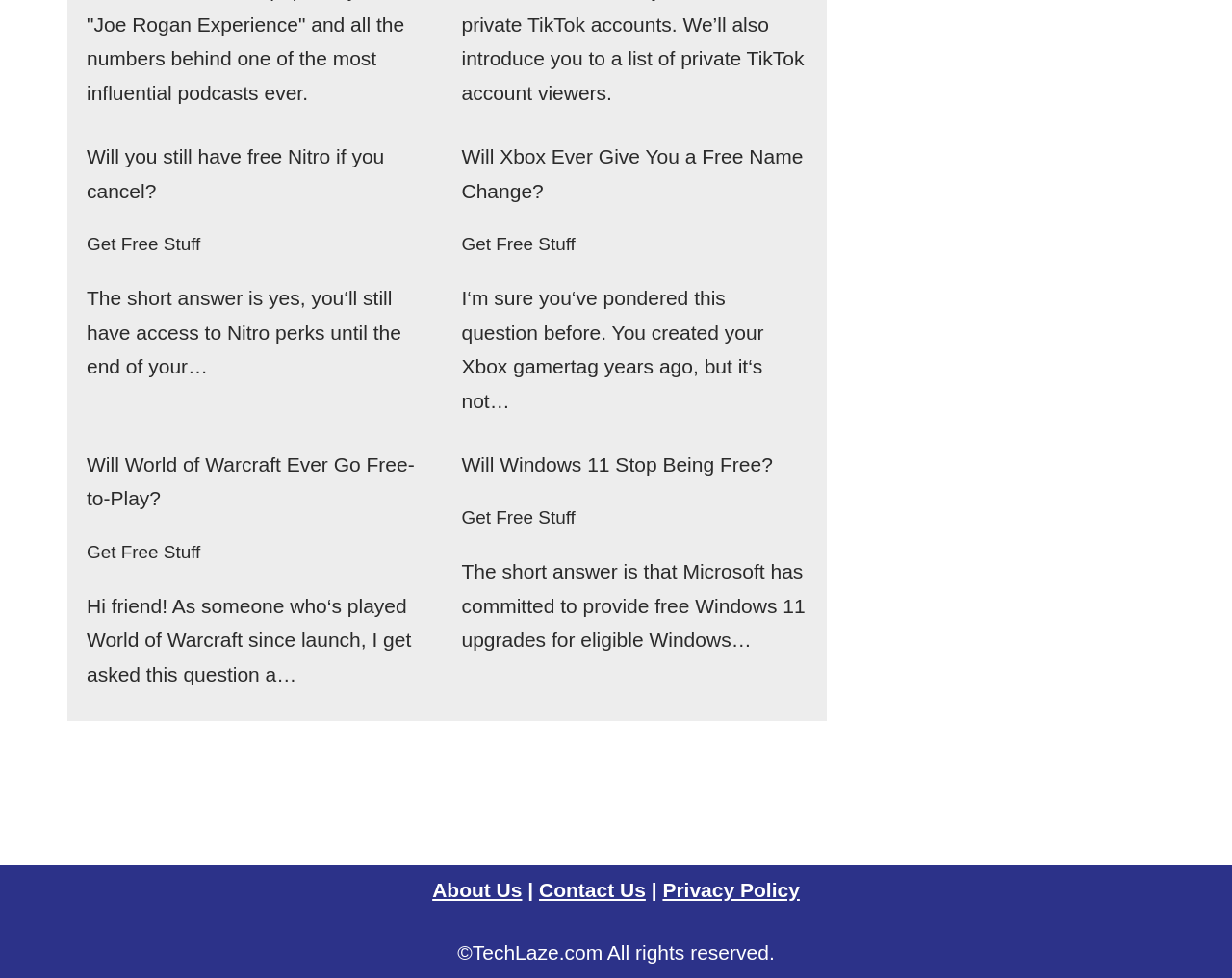Find the bounding box coordinates of the clickable area required to complete the following action: "Get free stuff".

[0.07, 0.239, 0.163, 0.26]